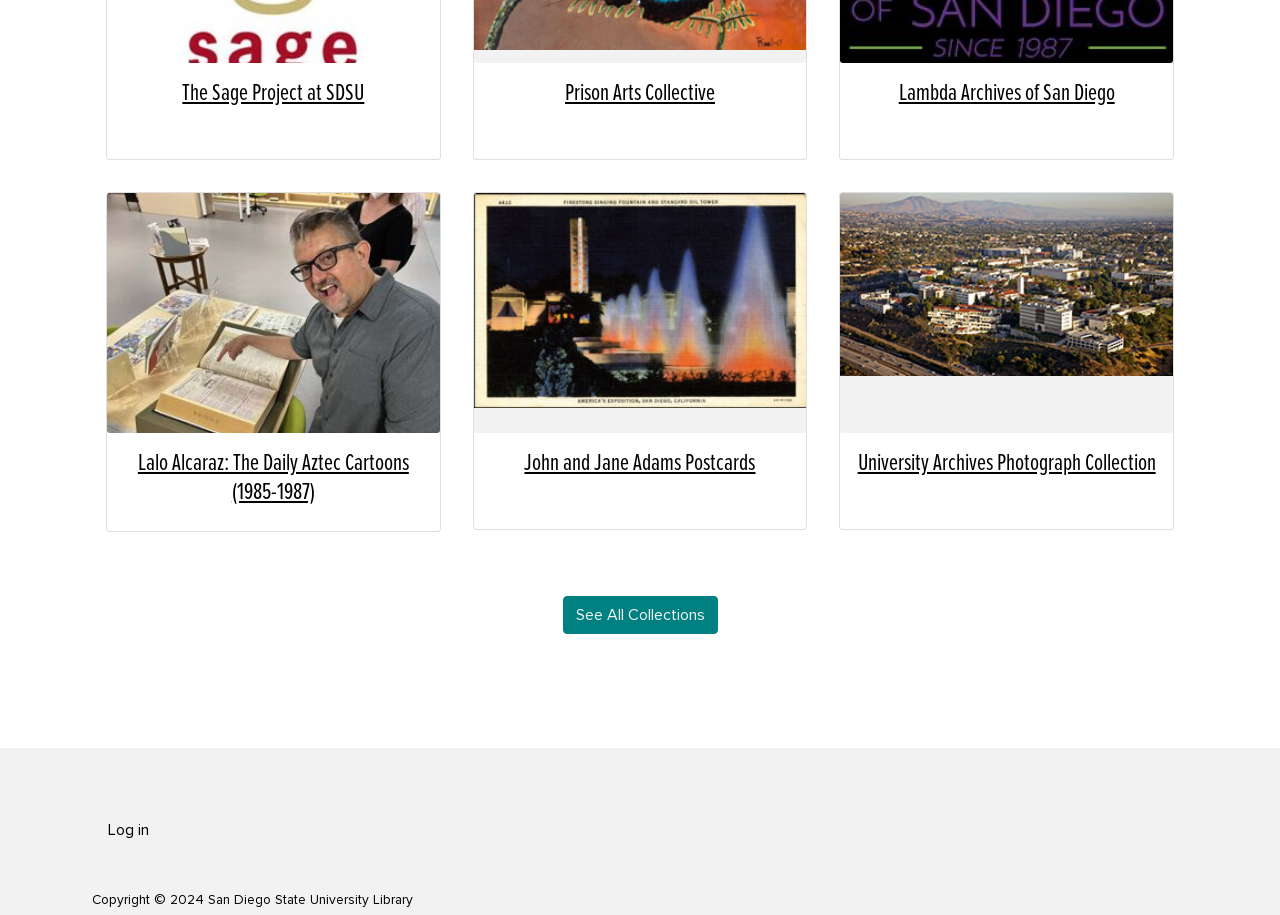Give a one-word or short phrase answer to the question: 
Where can the print versions of Lalo Alcaraz's cartoons be viewed?

SDSU Library's Special Collections & University Archives